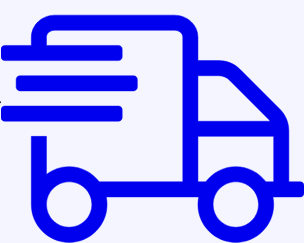What is the purpose of the truck's placement on the webpage?
Offer a detailed and exhaustive answer to the question.

The purpose of the truck's placement on the webpage is to support customer satisfaction because the caption states that it 'hints at the importance of shipping information for customers, supporting the overall message of convenience and customer satisfaction in the e-commerce experience'.